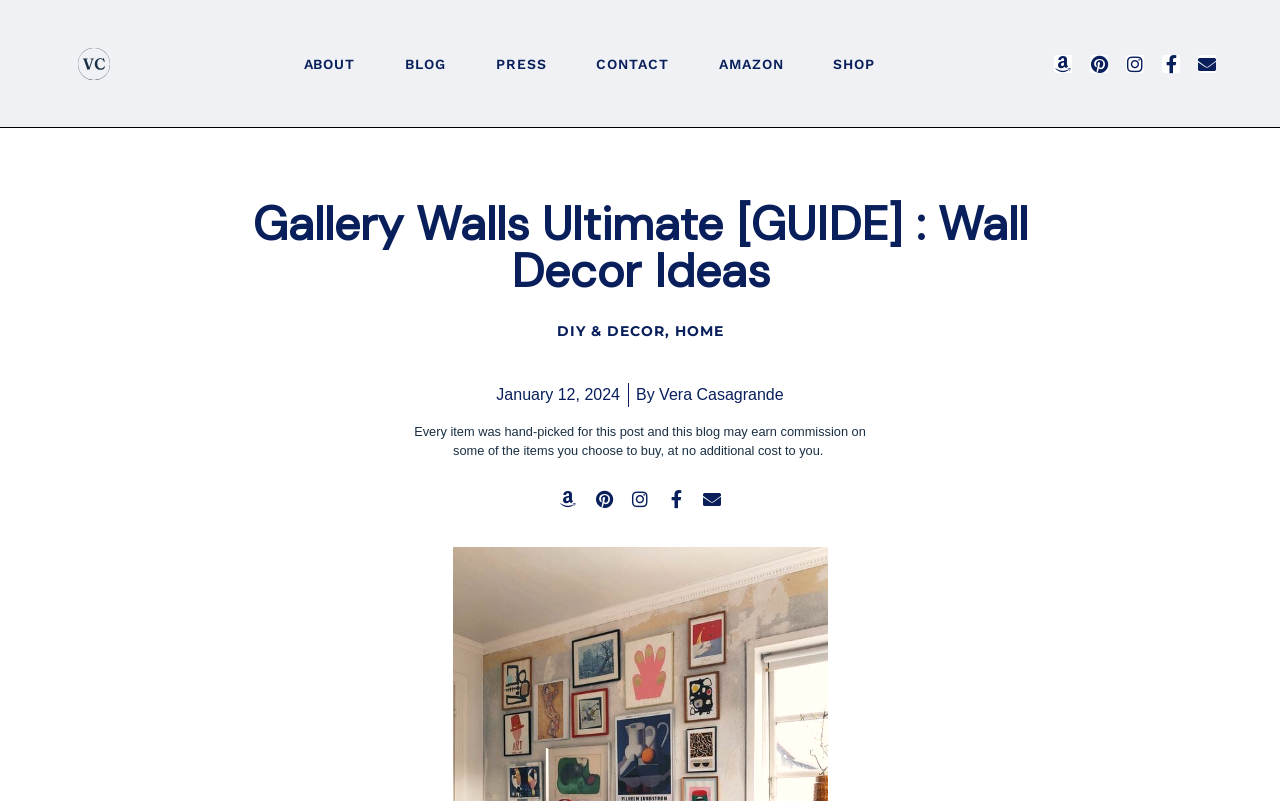Offer a meticulous description of the webpage's structure and content.

The webpage is about Gallery Walls and Wall Decor Ideas. At the top left corner, there is a logo of "Vera Casagrande" with a link to it. Next to the logo, there are several navigation links, including "ABOUT", "BLOG", "PRESS", "CONTACT", "AMAZON", and "SHOP", which are aligned horizontally. 

Below the navigation links, there is a large heading that reads "Gallery Walls Ultimate [GUIDE] : Wall Decor Ideas". 

On the right side of the heading, there are five social media links, including Amazon, Pinterest, Instagram, Facebook, and Envelope, which are aligned horizontally. 

Further down, there are three categories: "DIY & DECOR", "HOME", which are separated by commas. Below these categories, there is a timestamp showing "January 12, 2024", followed by the author's name "By Vera Casagrande". 

The main content of the webpage starts with a disclaimer, which explains that the blog may earn commission on some of the items chosen to buy, at no additional cost to the user. 

At the bottom of the page, there are five social media links again, including Amazon, Pinterest, Instagram, Facebook, and Envelope, which are aligned horizontally.